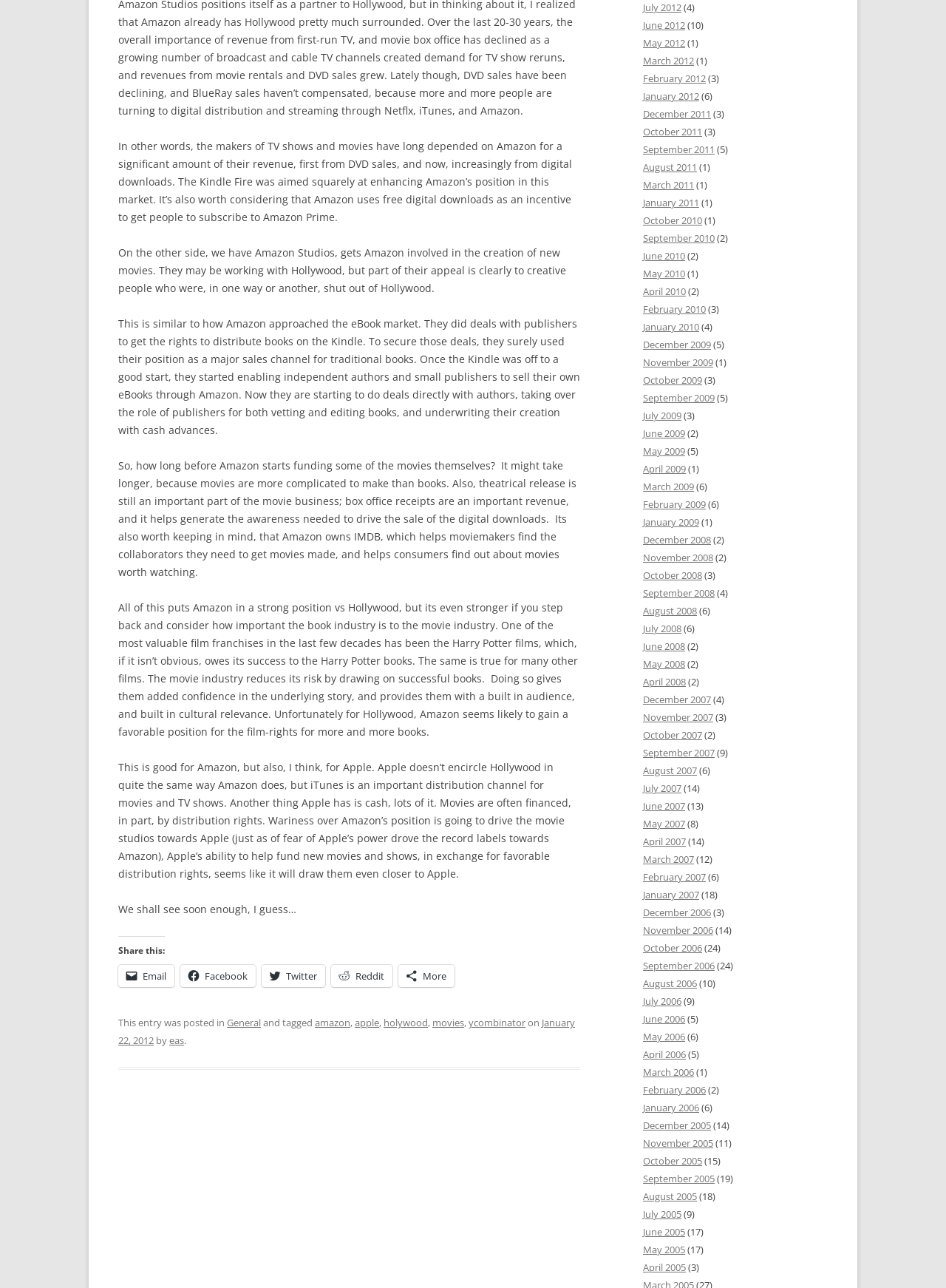Provide the bounding box coordinates for the UI element described in this sentence: "January 22, 2012". The coordinates should be four float values between 0 and 1, i.e., [left, top, right, bottom].

[0.125, 0.789, 0.608, 0.813]